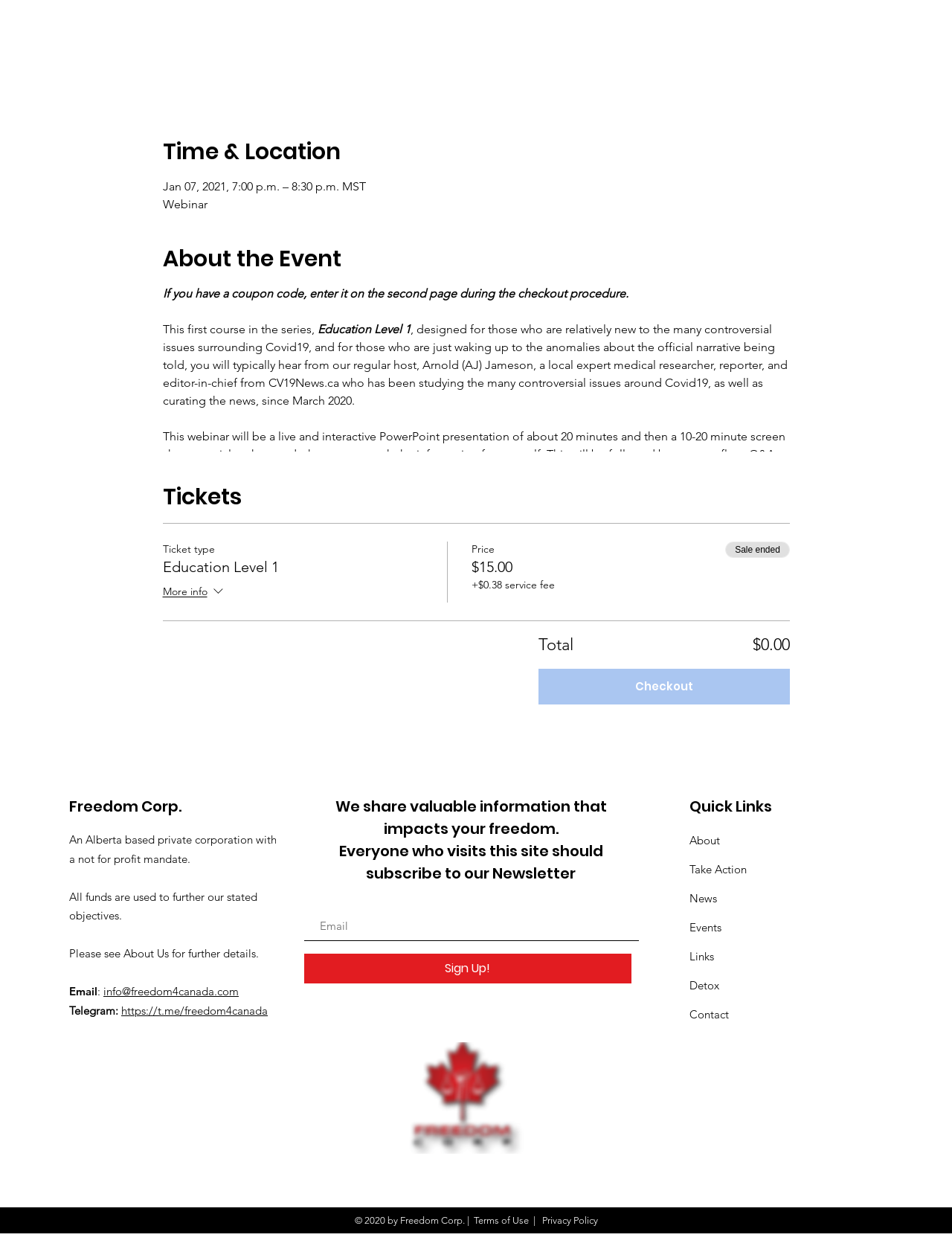Give a one-word or short phrase answer to this question: 
What is the topic of the event?

Covid19